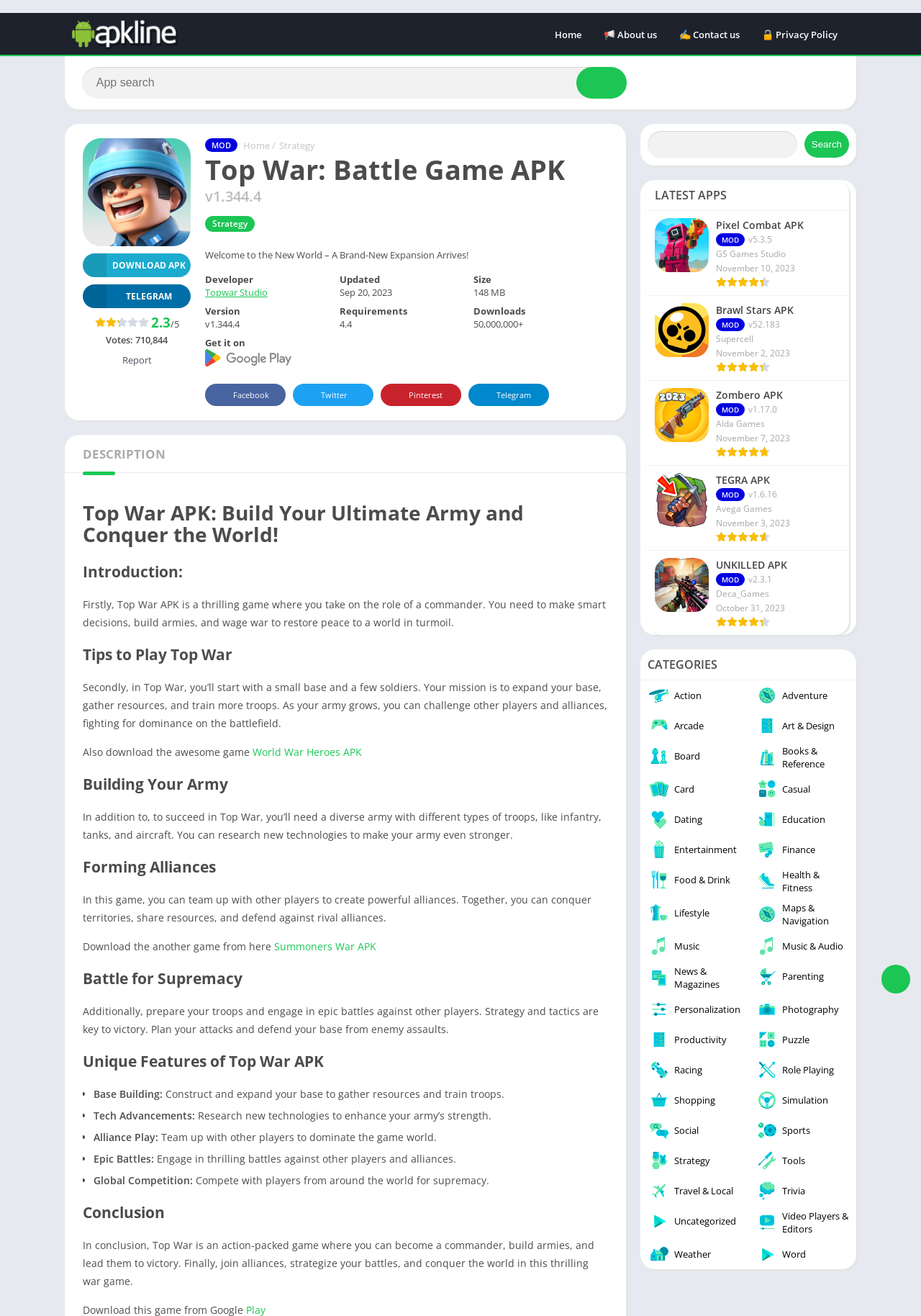Can you give a detailed response to the following question using the information from the image? What is the name of the APK game?

The name of the APK game can be found in the heading 'Top War: Battle Game APK' which is located at the top of the webpage, with a bounding box coordinate of [0.223, 0.116, 0.613, 0.142].